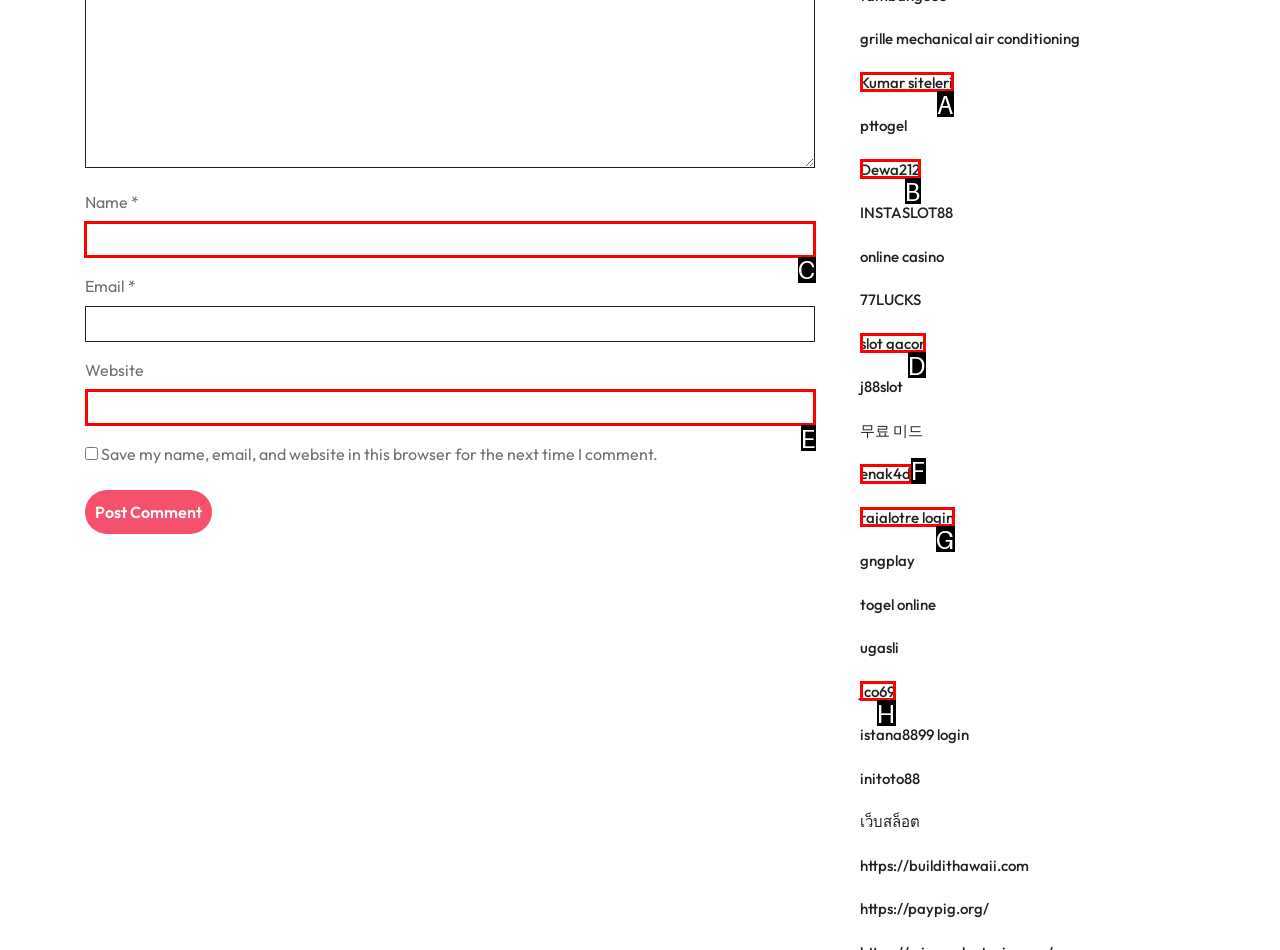Specify which element within the red bounding boxes should be clicked for this task: Enter your name Respond with the letter of the correct option.

C